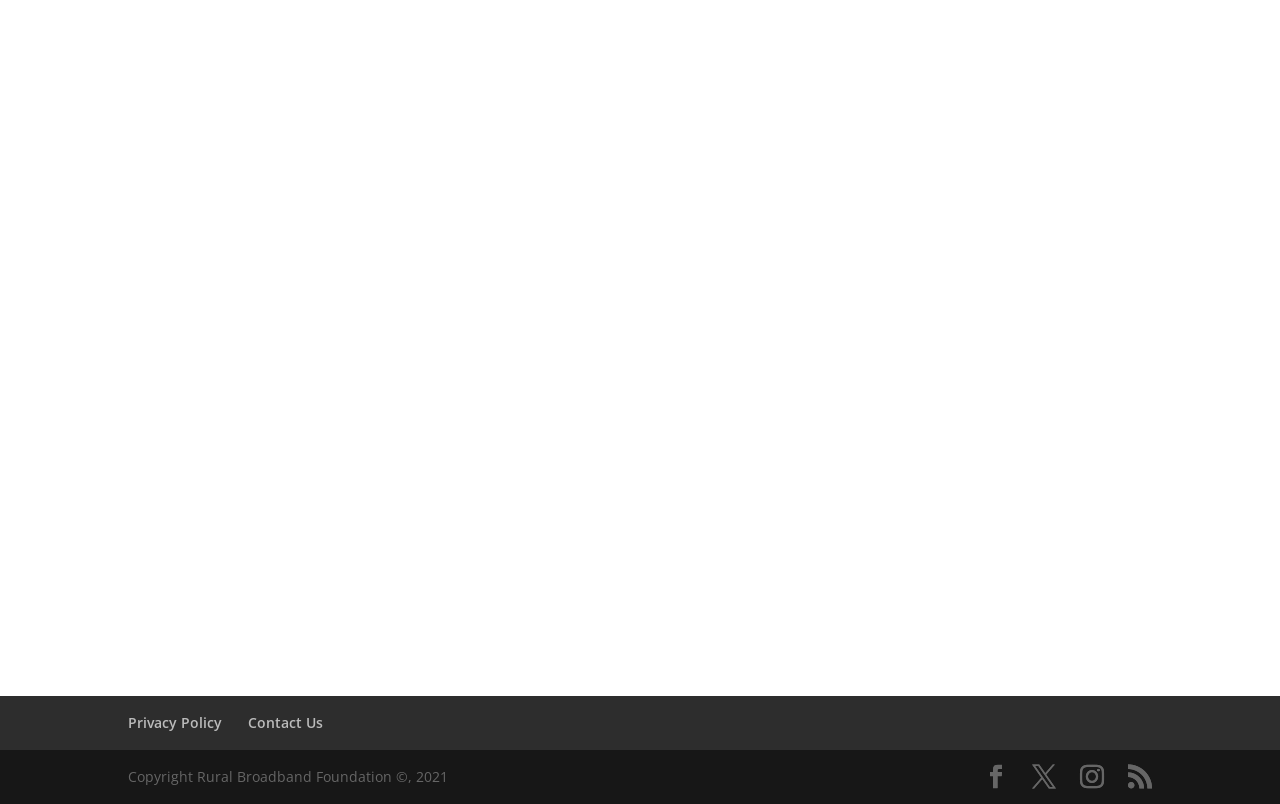What is the copyright year mentioned on the page?
Refer to the image and provide a one-word or short phrase answer.

2021